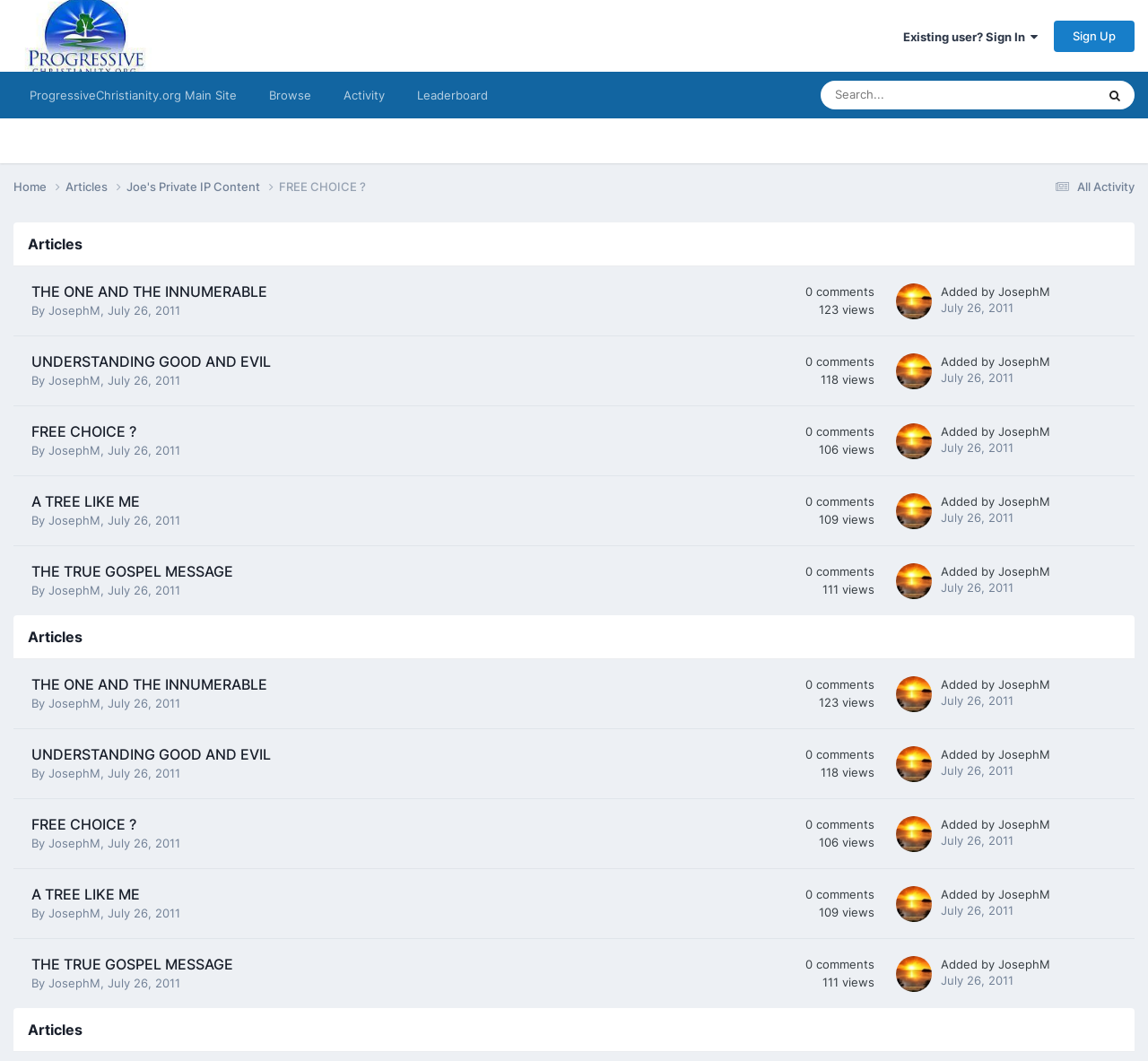Highlight the bounding box of the UI element that corresponds to this description: "UNDERSTANDING GOOD AND EVIL".

[0.027, 0.332, 0.236, 0.349]